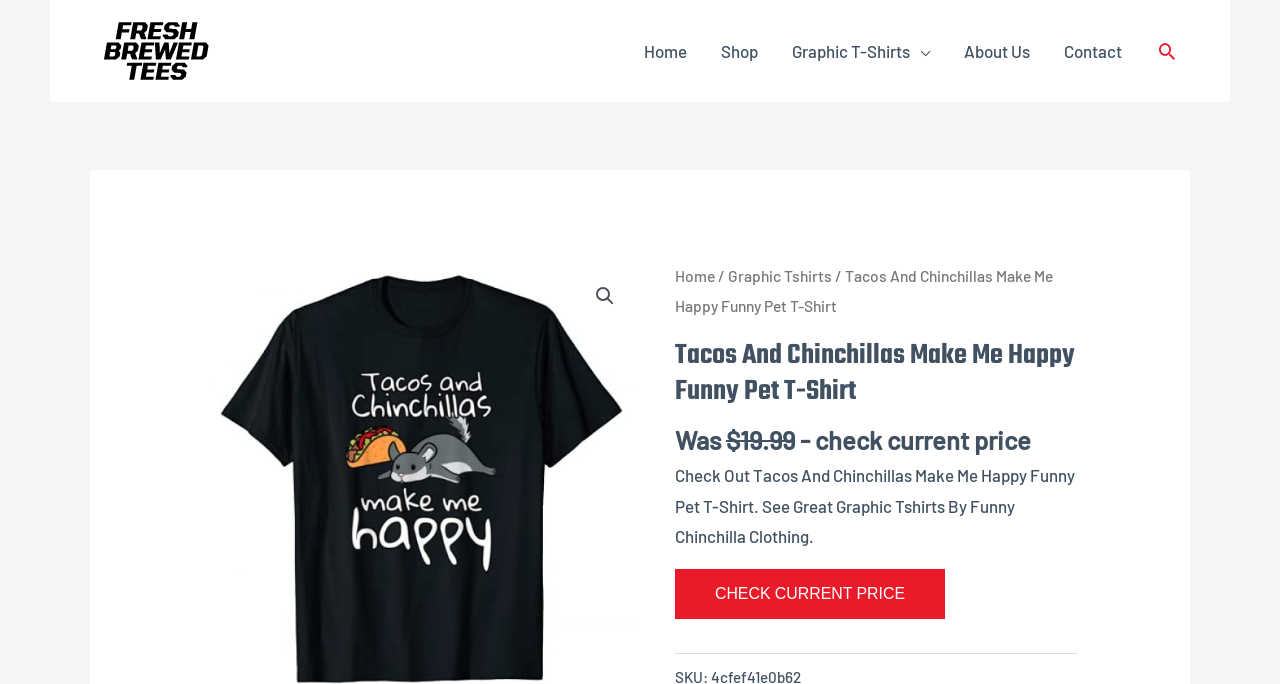Highlight the bounding box coordinates of the element you need to click to perform the following instruction: "Click Fresh Brewed Tees Logo."

[0.066, 0.056, 0.176, 0.085]